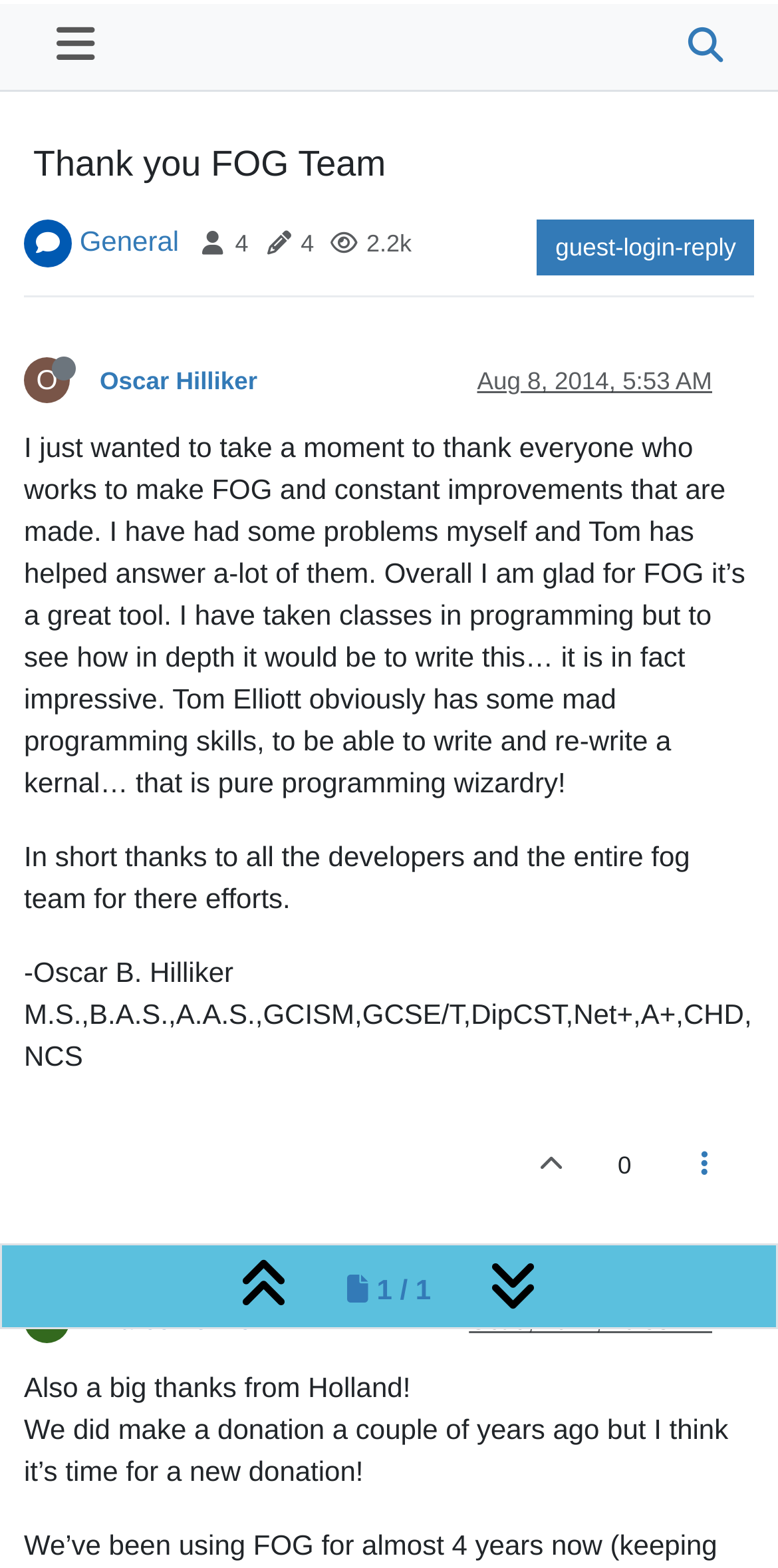Give a comprehensive overview of the webpage, including key elements.

The webpage appears to be a forum or discussion board, with a title "Thank you FOG Team | FOG Project" at the top. There are two buttons on the top right corner, one with a search icon and another with a generic icon. Below the title, there are several links and buttons, including a "General" link, a "Posters" section with a count of 4, a "Posts" section with a count of 4, and a "Views" section with a count of 2,163.

The main content of the page consists of a series of posts or comments from users. The first post is from a user named Oscar Hilliker, who expresses gratitude to the FOG team and developers for their efforts. The post is followed by a series of links, including a link to the user's avatar and a timestamp of August 8, 2014.

Below the first post, there are two more static text blocks, one of which appears to be a signature or bio of the user. There are also several links and icons, including a quote icon and a reply icon.

The second post is from a user named Marco Lohnen, who also expresses thanks to the FOG team. This post is followed by a link to the user's avatar and a timestamp of October 9, 2014.

Throughout the page, there are several links and icons, including buttons to reply to posts, quote posts, and navigate through the discussion thread. The overall layout of the page is dense, with multiple elements and sections competing for attention.